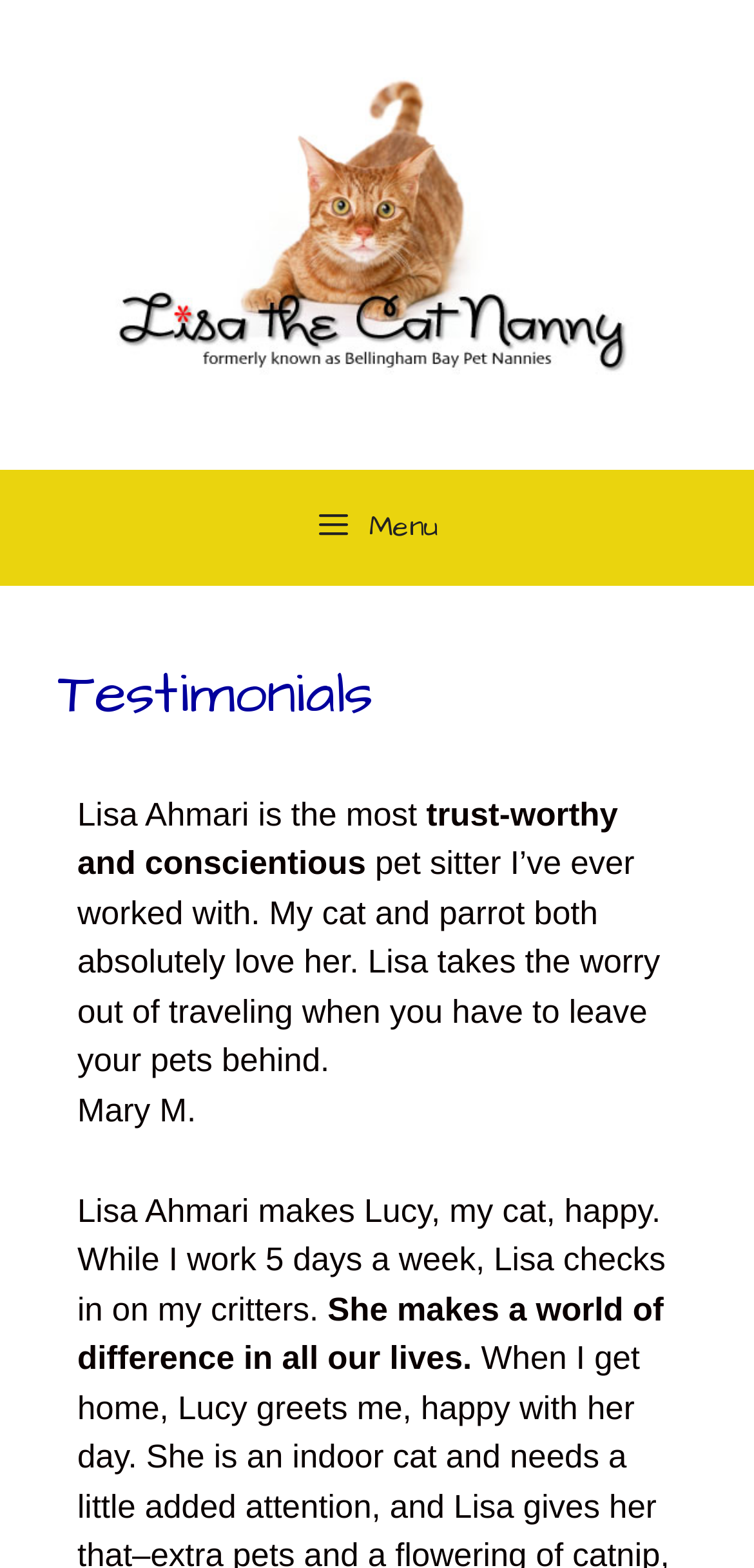Based on the element description Menu, identify the bounding box of the UI element in the given webpage screenshot. The coordinates should be in the format (top-left x, top-left y, bottom-right x, bottom-right y) and must be between 0 and 1.

[0.0, 0.299, 1.0, 0.373]